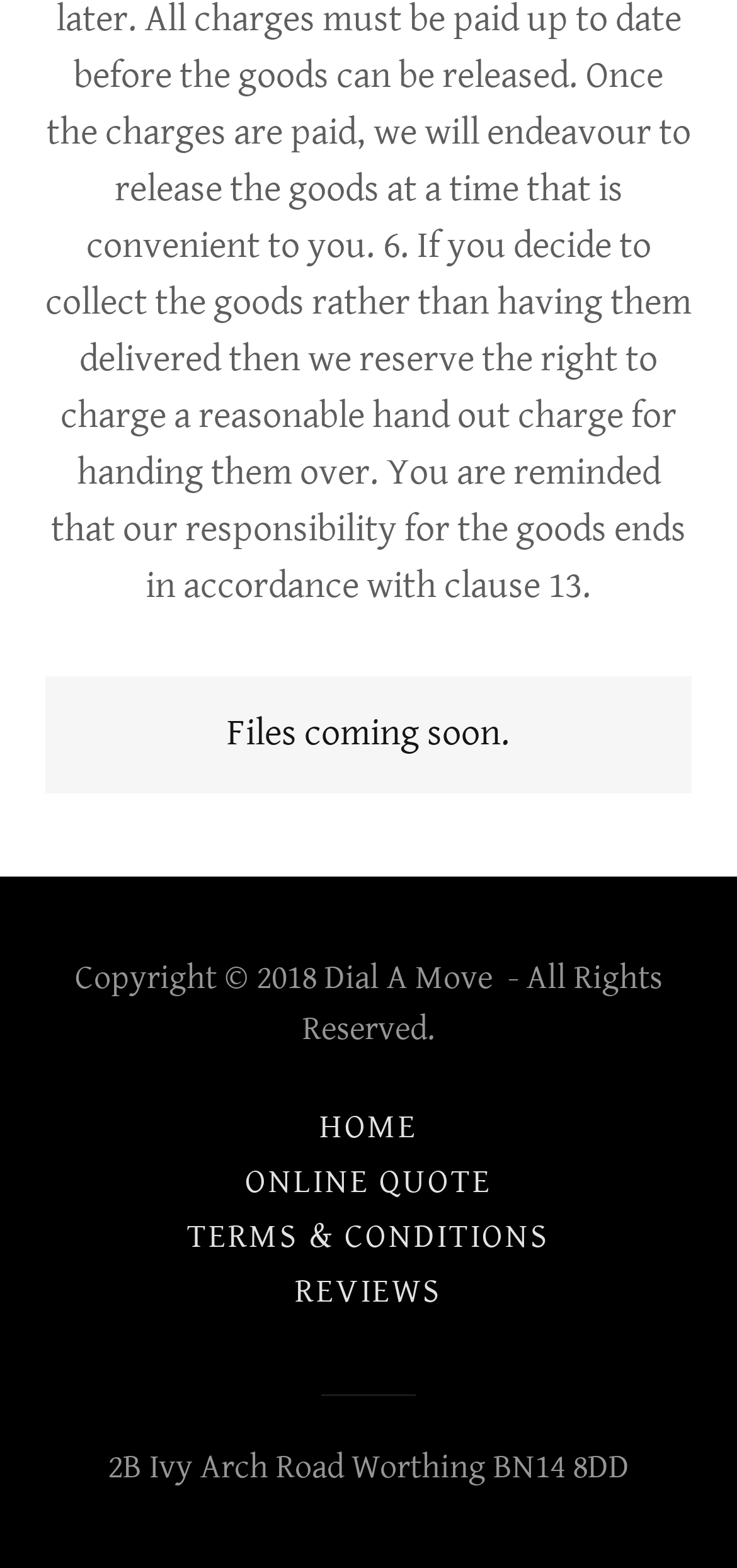From the details in the image, provide a thorough response to the question: What is the address of Dial A Move?

I found the address by looking at the static text element at the bottom of the page, which contains the address '2B Ivy Arch Road Worthing BN14 8DD'.